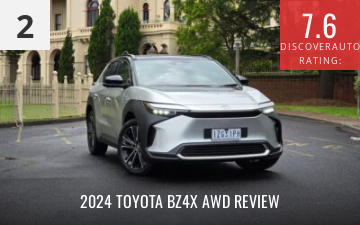Provide an extensive narrative of what is shown in the image.

The image features the 2024 Toyota bZ4X, an electric vehicle showcased in a sleek design, parked in front of an elegant backdrop. The vehicle is occupying a prominent position on the street, highlighting its modern aesthetics and sporty appearance. Accompanying the image is the DiscoverAuto rating of 7.6, indicating a solid performance in their review. This rating reflects its overall quality and features, providing potential buyers with insights into its capabilities and value. Above the vehicle, the caption reads "2024 TOYOTA BZ4X AWD REVIEW," suggesting a comprehensive assessment of this model's all-wheel-drive performance. The setting features classic architecture, enhancing the visual appeal of the scene.